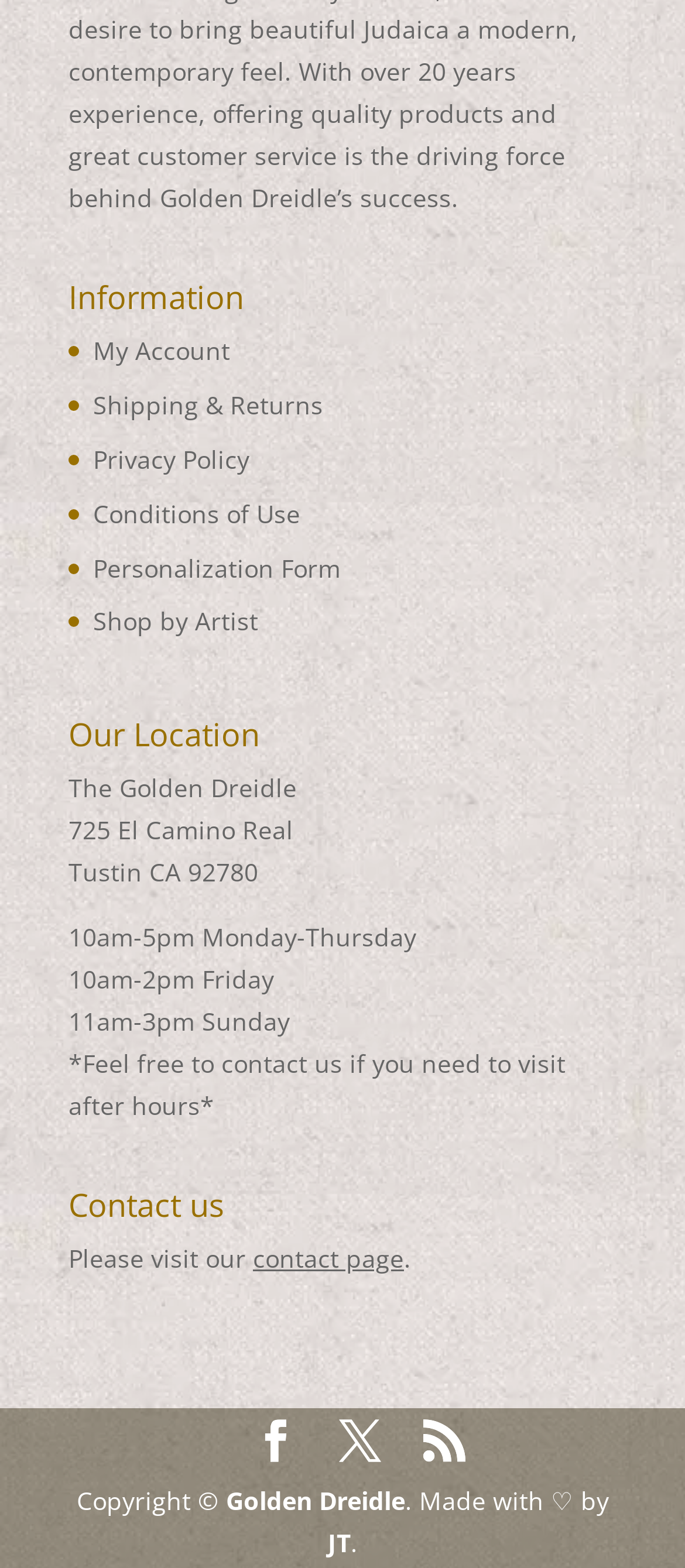Extract the bounding box coordinates for the HTML element that matches this description: "Shop by Artist". The coordinates should be four float numbers between 0 and 1, i.e., [left, top, right, bottom].

[0.136, 0.386, 0.377, 0.407]